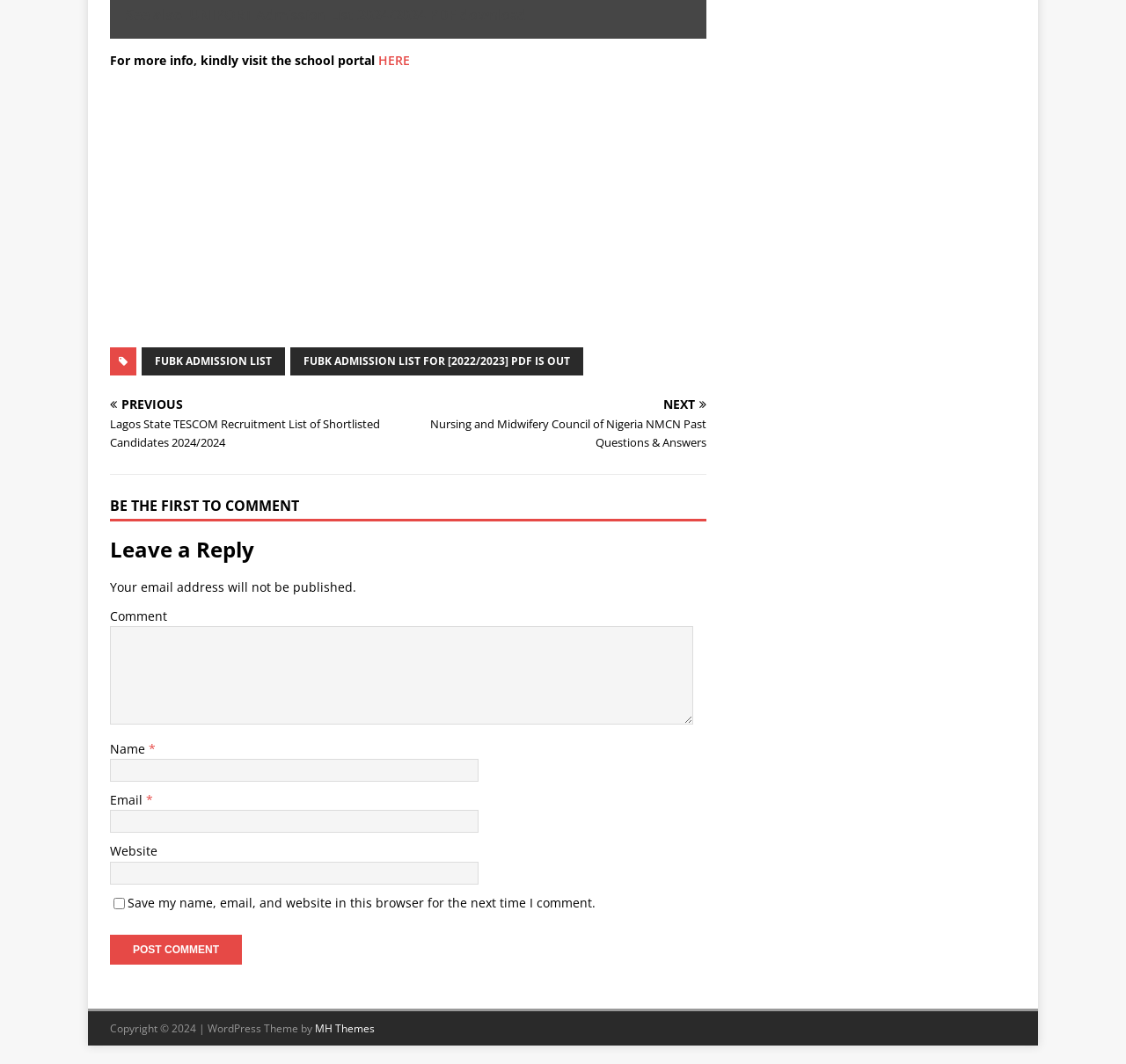Please locate the bounding box coordinates of the element that needs to be clicked to achieve the following instruction: "Post a comment". The coordinates should be four float numbers between 0 and 1, i.e., [left, top, right, bottom].

[0.098, 0.879, 0.215, 0.907]